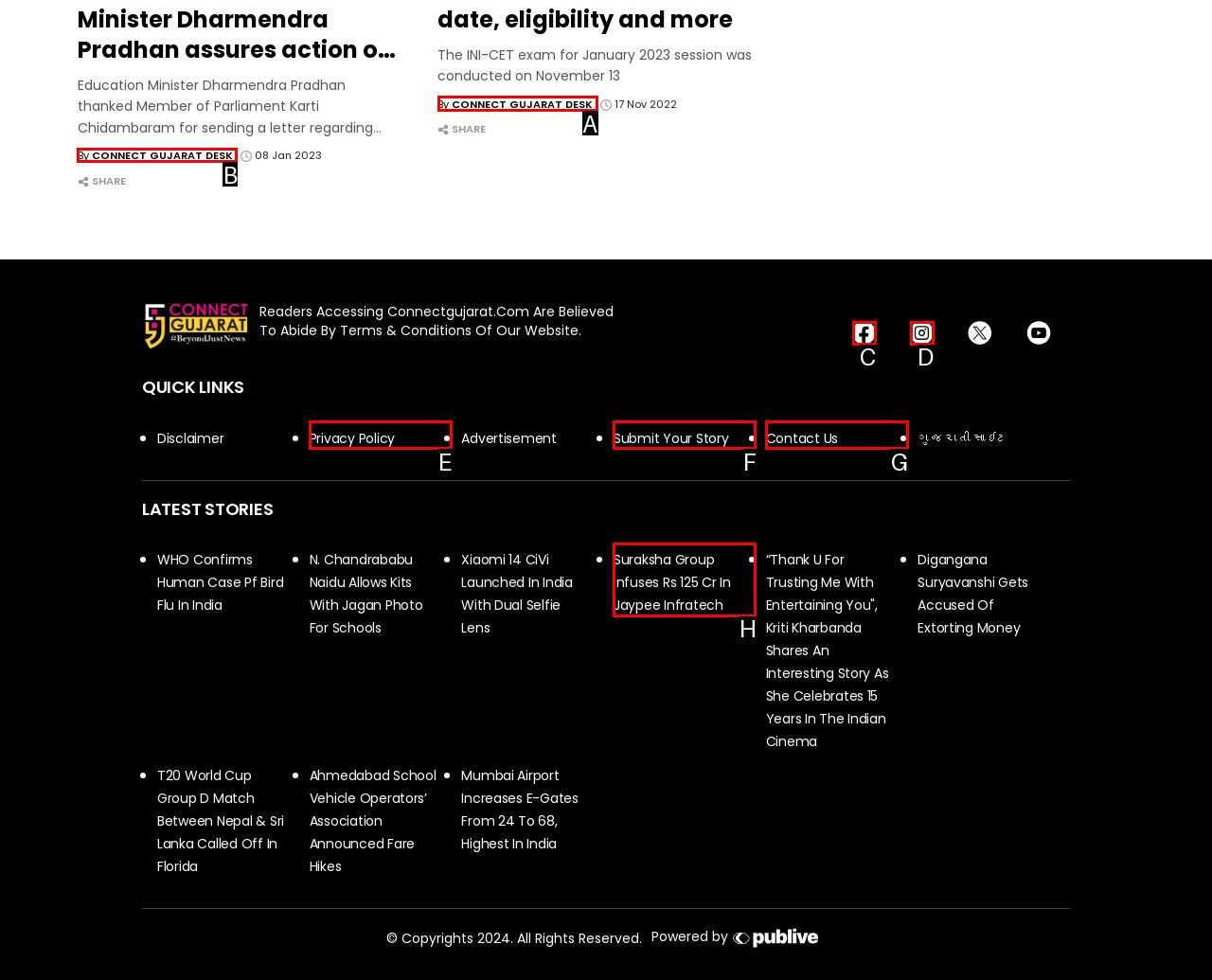Point out the HTML element I should click to achieve the following task: Click on the 'Connect Gujarat Desk' link Provide the letter of the selected option from the choices.

B